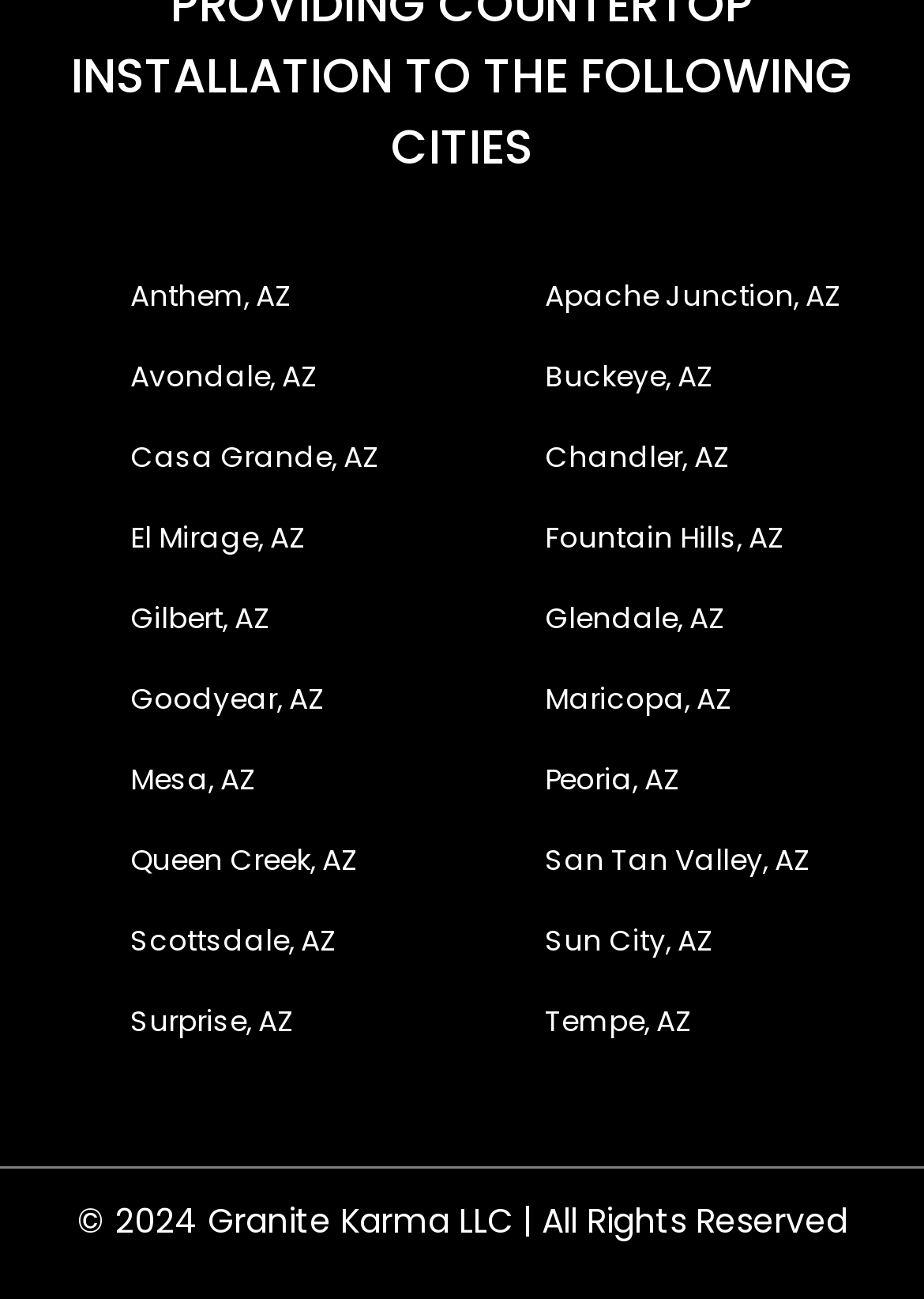Identify the bounding box coordinates for the region of the element that should be clicked to carry out the instruction: "view Surprise, AZ". The bounding box coordinates should be four float numbers between 0 and 1, i.e., [left, top, right, bottom].

[0.141, 0.768, 0.318, 0.805]